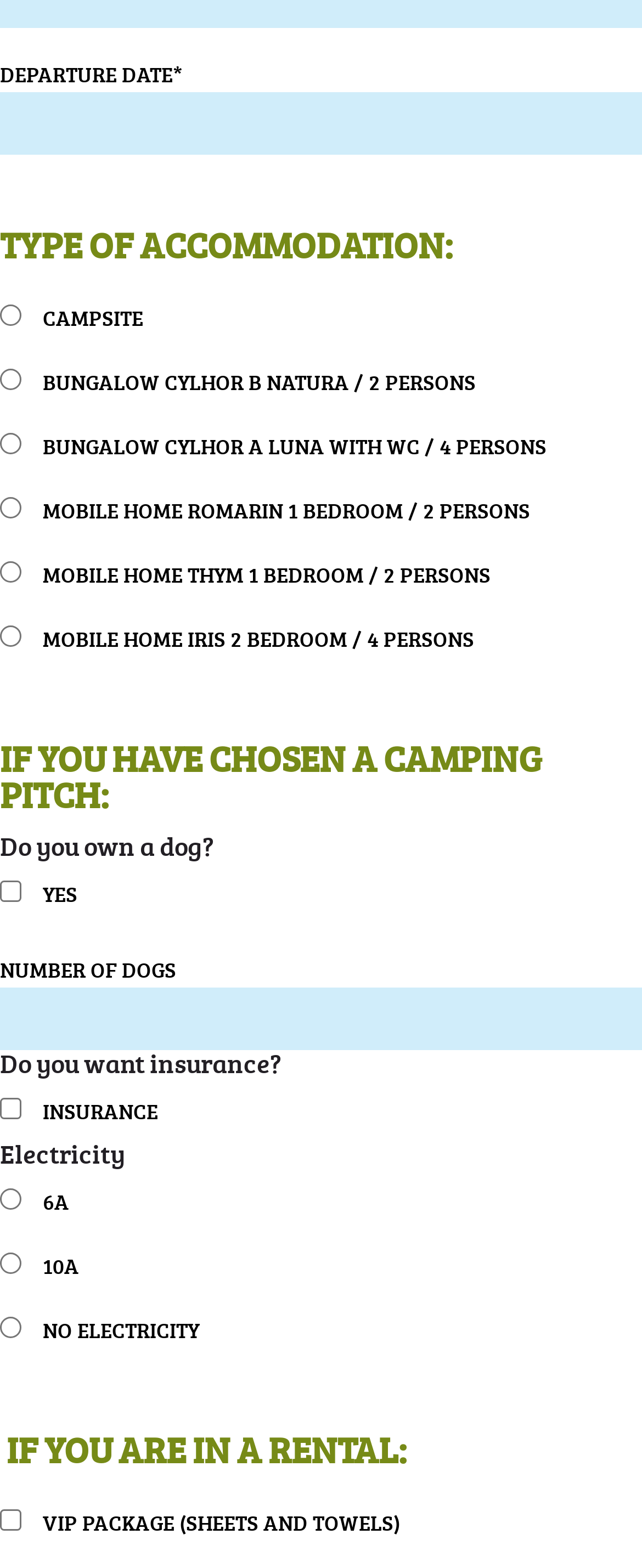Provide a brief response to the question below using one word or phrase:
Is the VIP package checked by default?

No